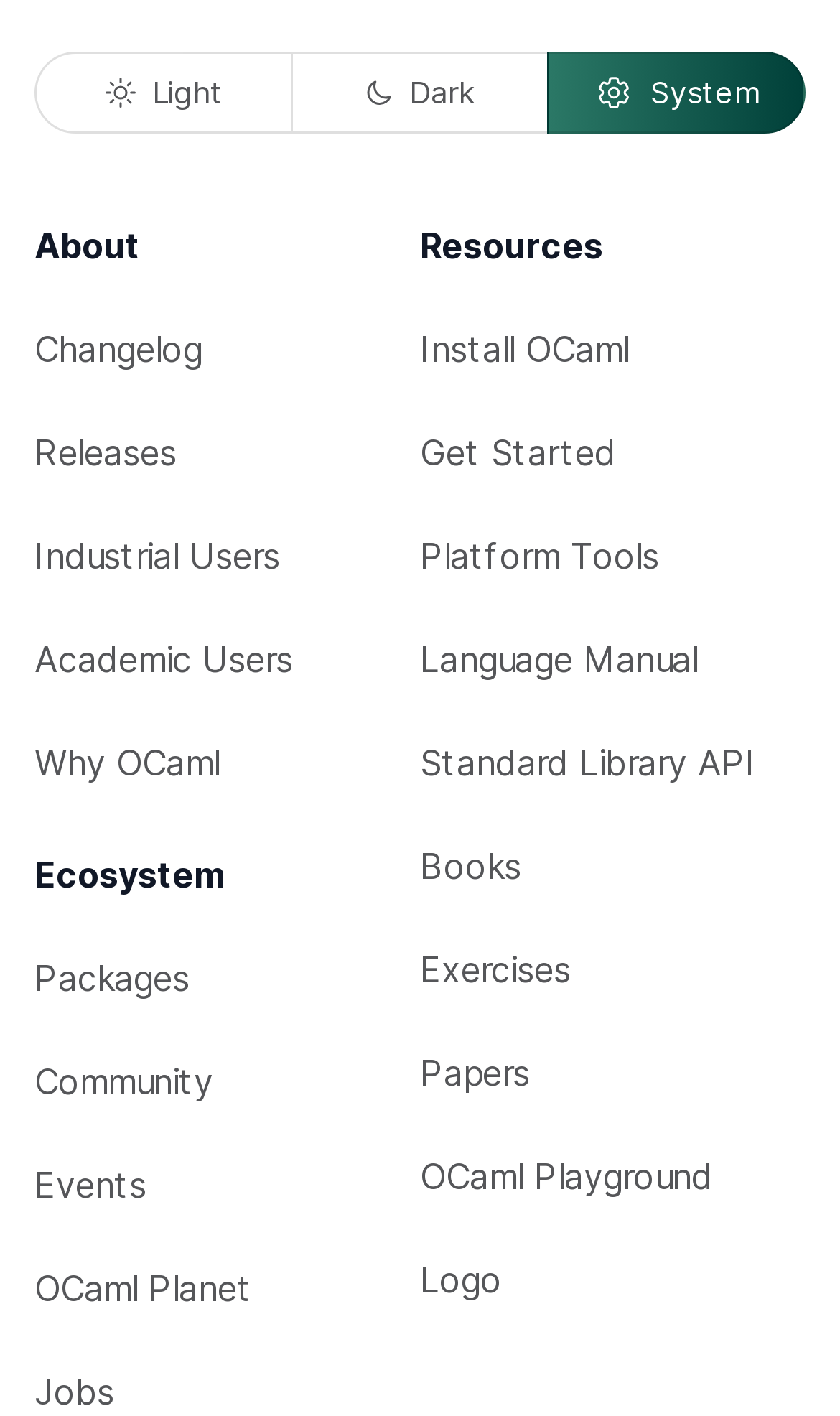Answer briefly with one word or phrase:
How many headings are there on the webpage?

3